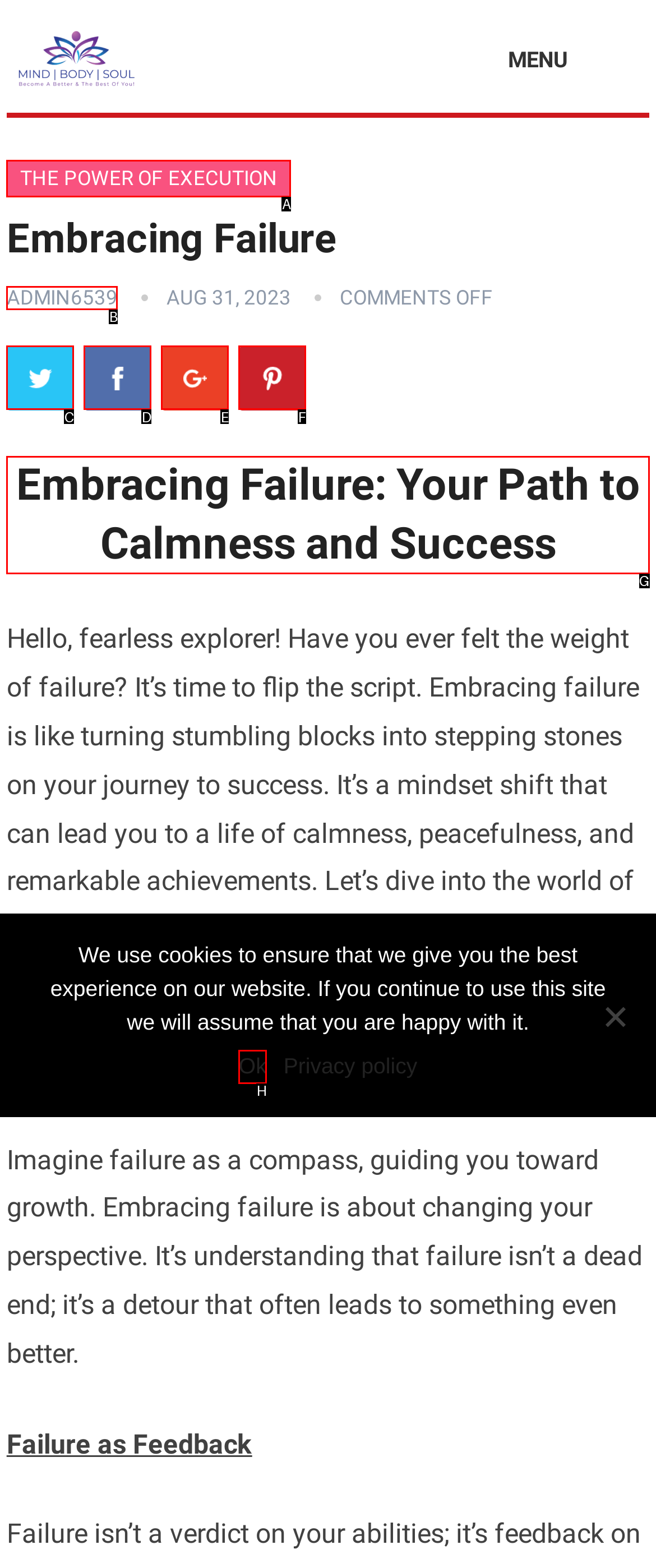From the options shown in the screenshot, tell me which lettered element I need to click to complete the task: Read the article Embracing Failure: Your Path to Calmness and Success.

G